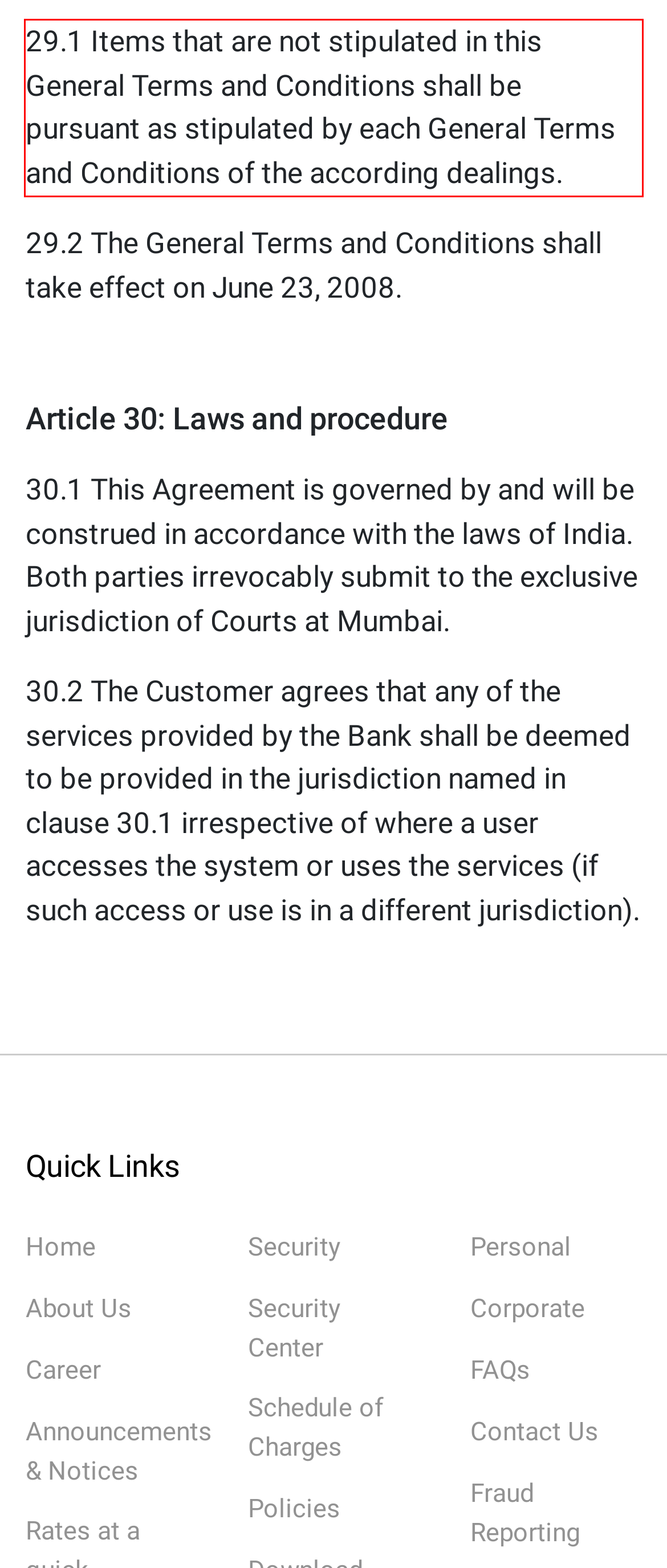Using the provided webpage screenshot, recognize the text content in the area marked by the red bounding box.

29.1 Items that are not stipulated in this General Terms and Conditions shall be pursuant as stipulated by each General Terms and Conditions of the according dealings.